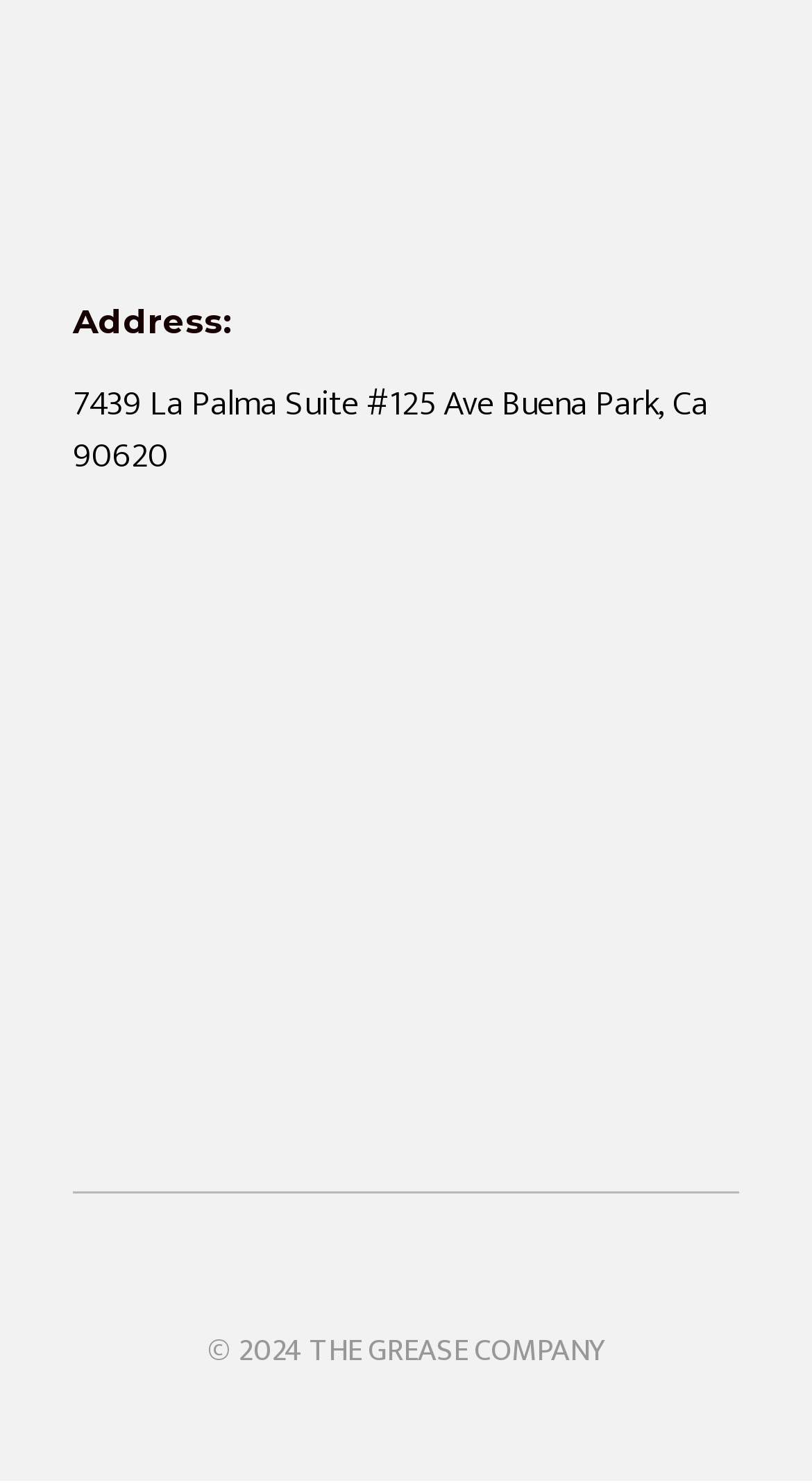How many social media links are there?
Based on the image, provide your answer in one word or phrase.

5